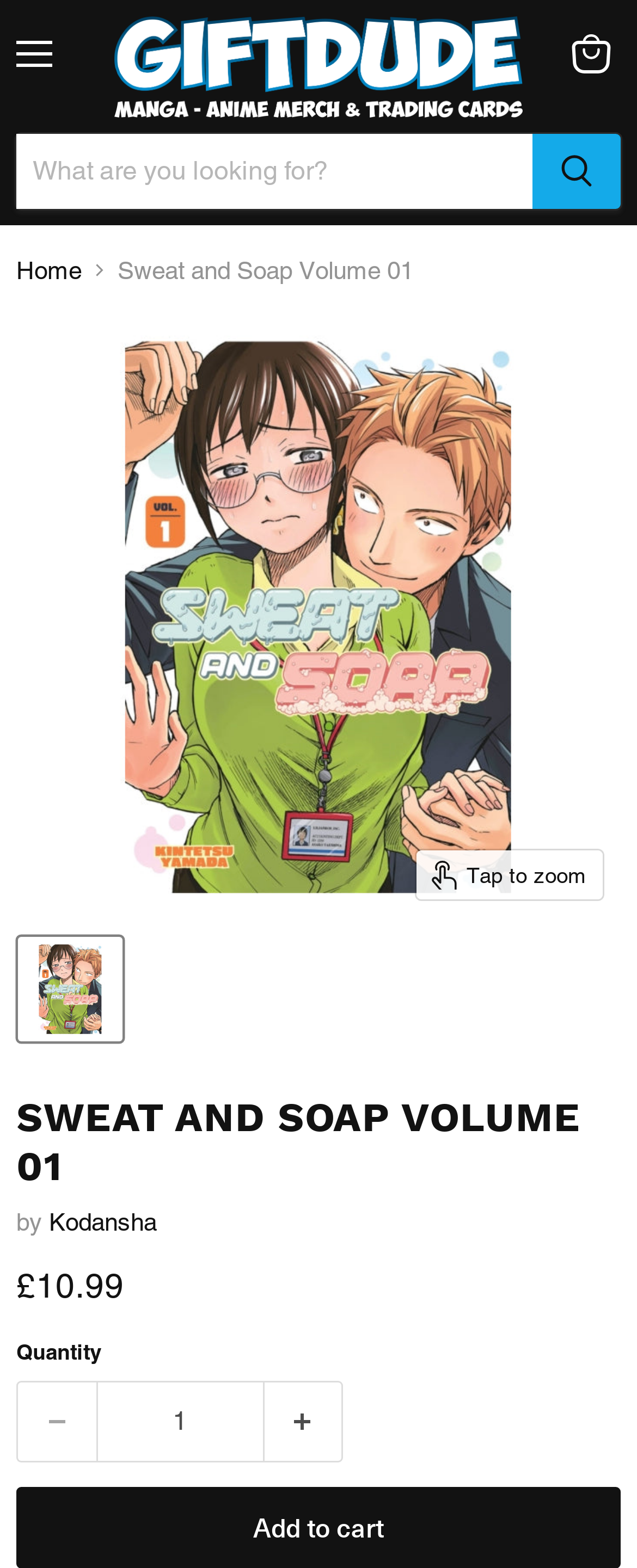Identify the bounding box for the given UI element using the description provided. Coordinates should be in the format (top-left x, top-left y, bottom-right x, bottom-right y) and must be between 0 and 1. Here is the description: View store information

[0.088, 0.76, 0.396, 0.774]